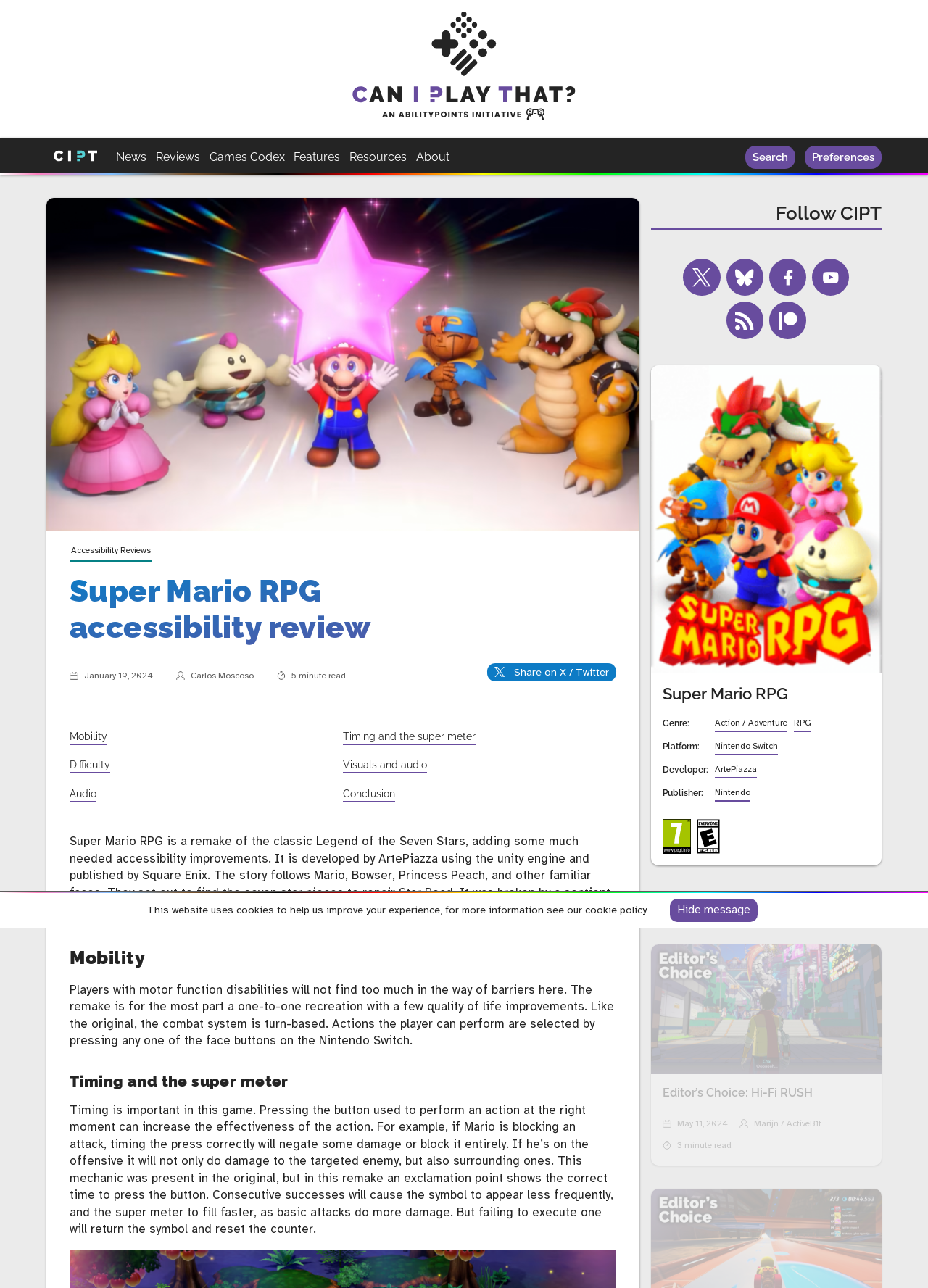Pinpoint the bounding box coordinates of the area that must be clicked to complete this instruction: "Share on Twitter".

[0.525, 0.515, 0.664, 0.529]